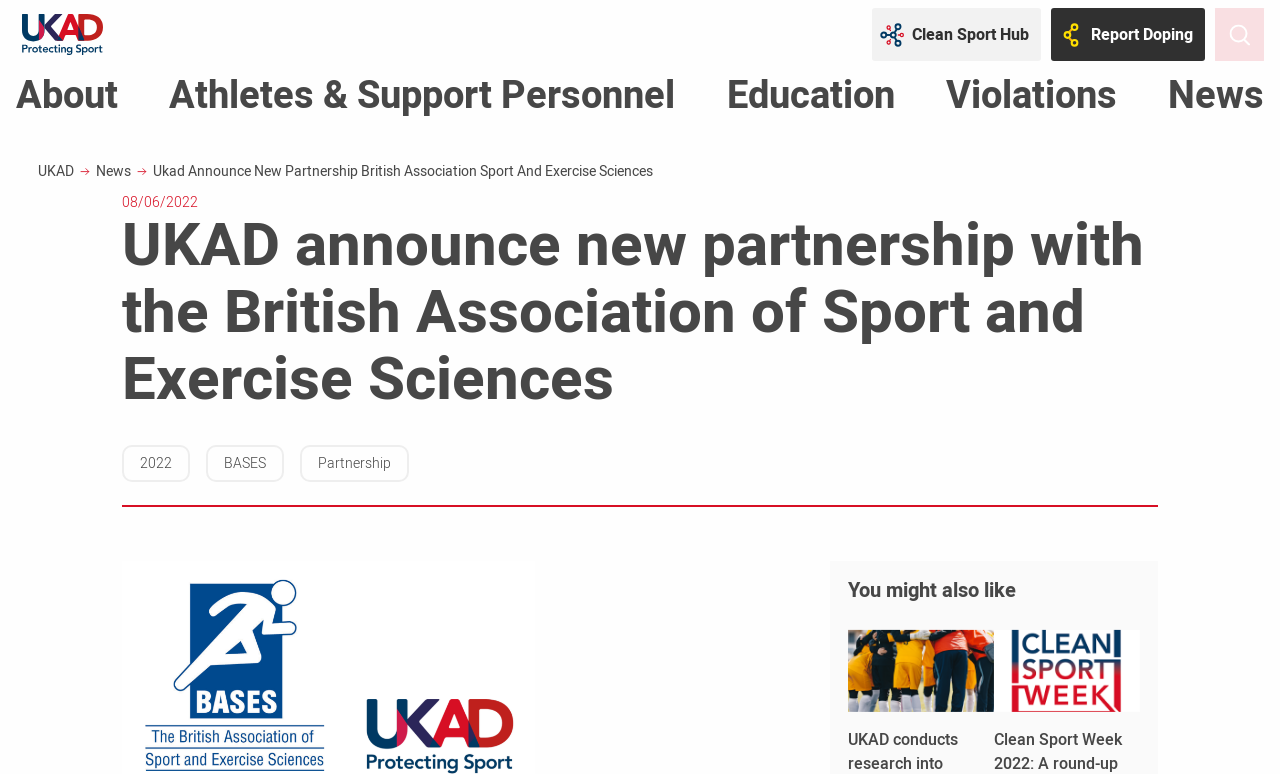Give an in-depth explanation of the webpage layout and content.

The webpage is about UK Anti-Doping (UKAD) and its new partnership with the British Association of Sport and Exercise Sciences. At the top left corner, there is a UKAD logo that links back to the homepage. Next to it, there are three links: "Clean Sport Hub", "Report Doping", and a search button. 

Below the top navigation bar, there is a meganavigation section with several links organized into categories. The categories include "About", "Athletes & Support Personnel", "Education", "Violations", and "News". Each category has multiple sub-links.

On the main content area, there is a breadcrumb navigation section at the top, showing the current page's location in the website hierarchy. Below it, there is a title "UKAD announce new partnership with the British Association of Sport and Exercise Sciences" with a date "08/06/2022" next to it. The main content is about the partnership with BASES, with several headings and paragraphs describing the partnership.

At the bottom of the main content area, there is a section titled "You might also like" with two images, one of which is the Clean Sport Week logo.